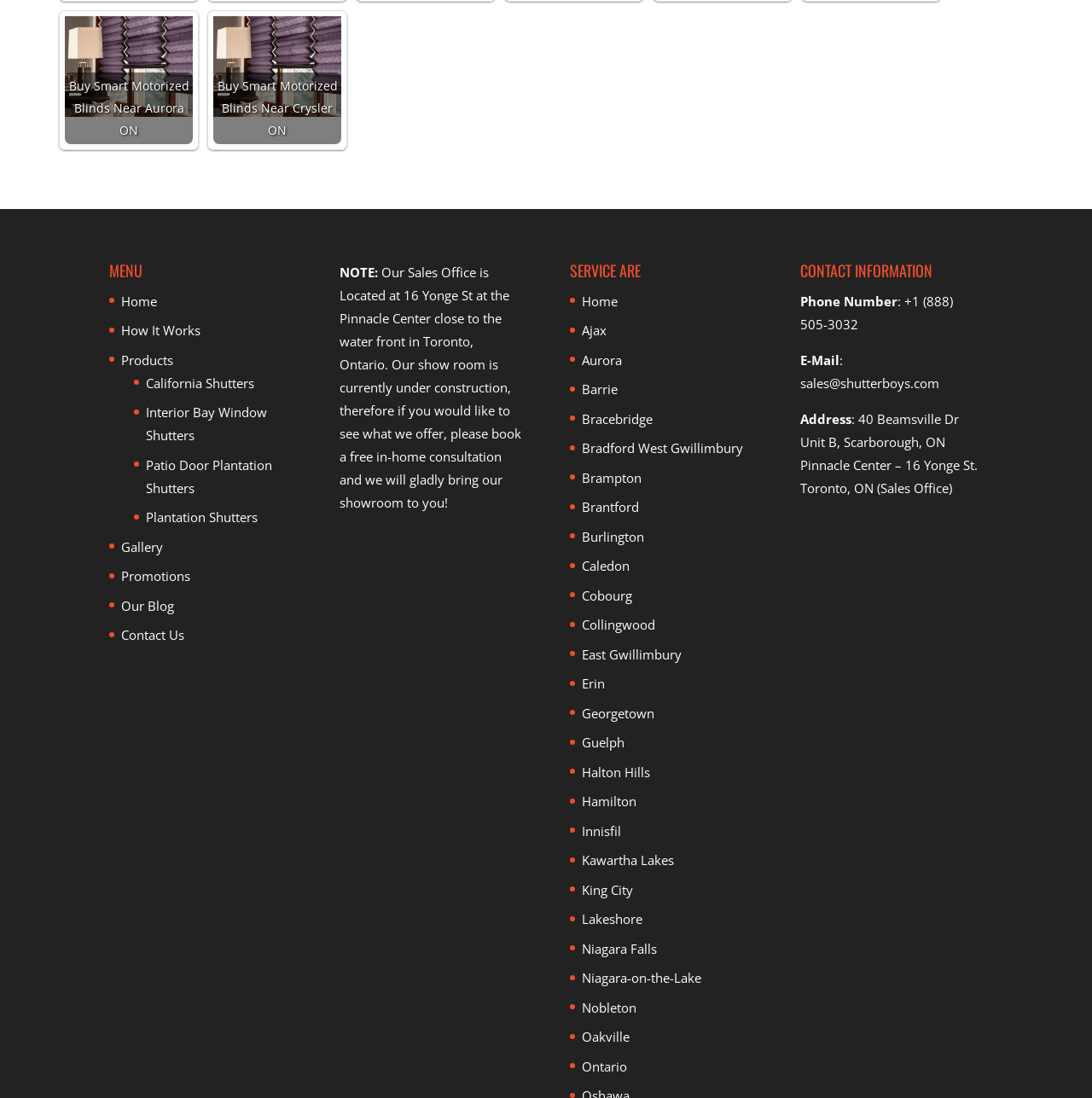Given the element description Bradford West Gwillimbury, identify the bounding box coordinates for the UI element on the webpage screenshot. The format should be (top-left x, top-left y, bottom-right x, bottom-right y), with values between 0 and 1.

[0.533, 0.4, 0.681, 0.416]